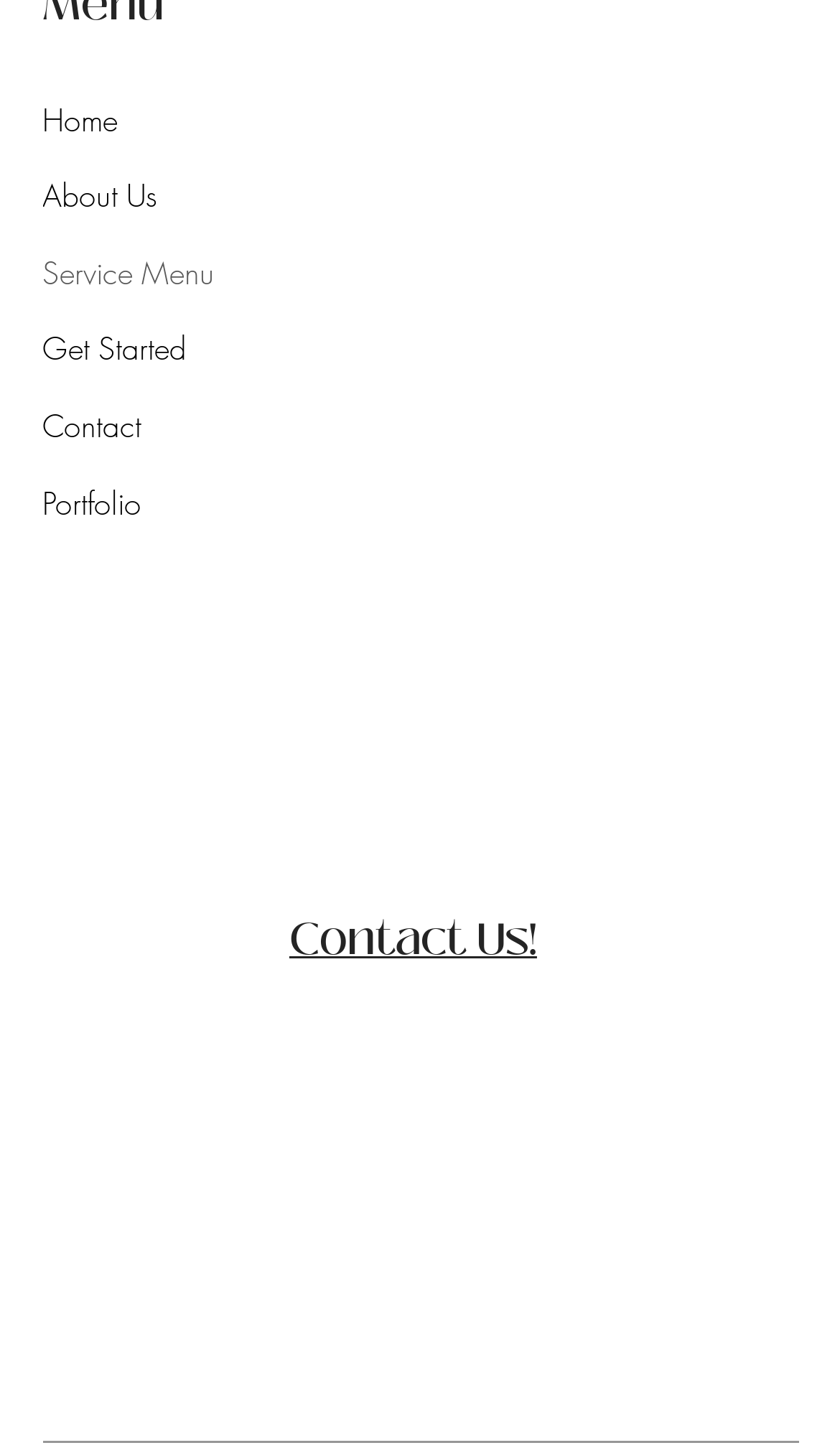How many main sections are there in the navigation?
Please respond to the question with as much detail as possible.

I counted the number of link elements within the navigation element and found six links: 'Home', 'About Us', 'Service Menu', 'Get Started', 'Contact', and 'Portfolio', indicating that there are six main sections in the navigation.